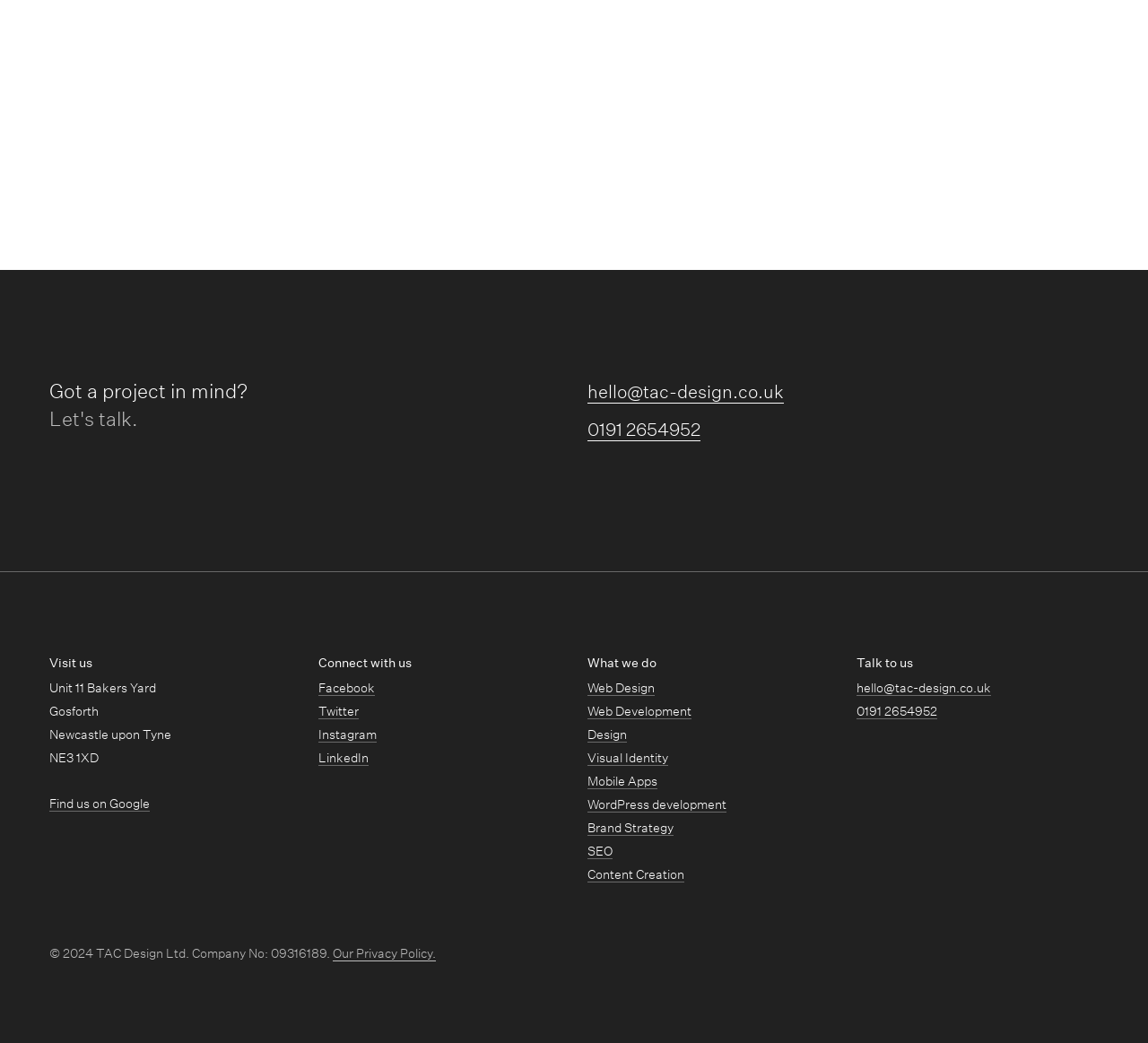Provide a one-word or brief phrase answer to the question:
What is the company's phone number?

0191 2654952